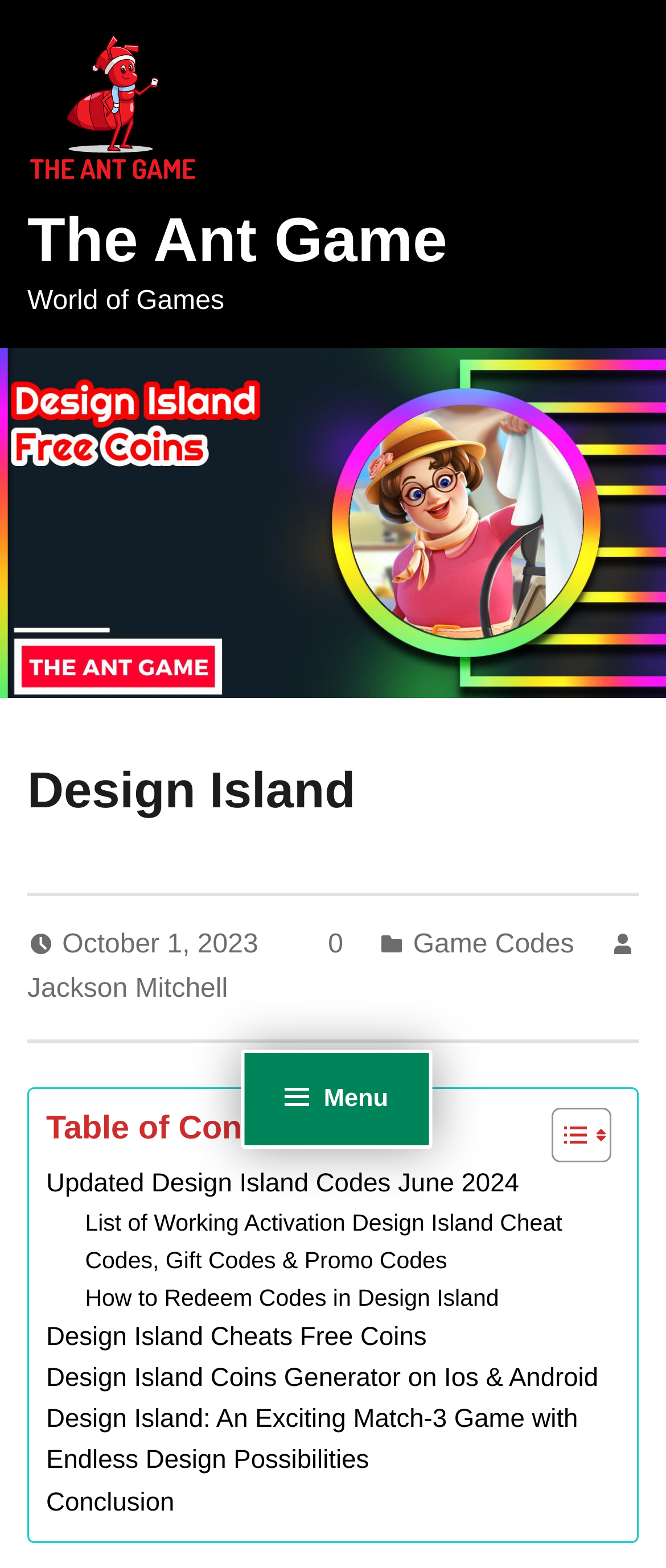Identify the bounding box coordinates of the clickable region required to complete the instruction: "Read the Design Island game description". The coordinates should be given as four float numbers within the range of 0 and 1, i.e., [left, top, right, bottom].

[0.041, 0.485, 0.959, 0.523]